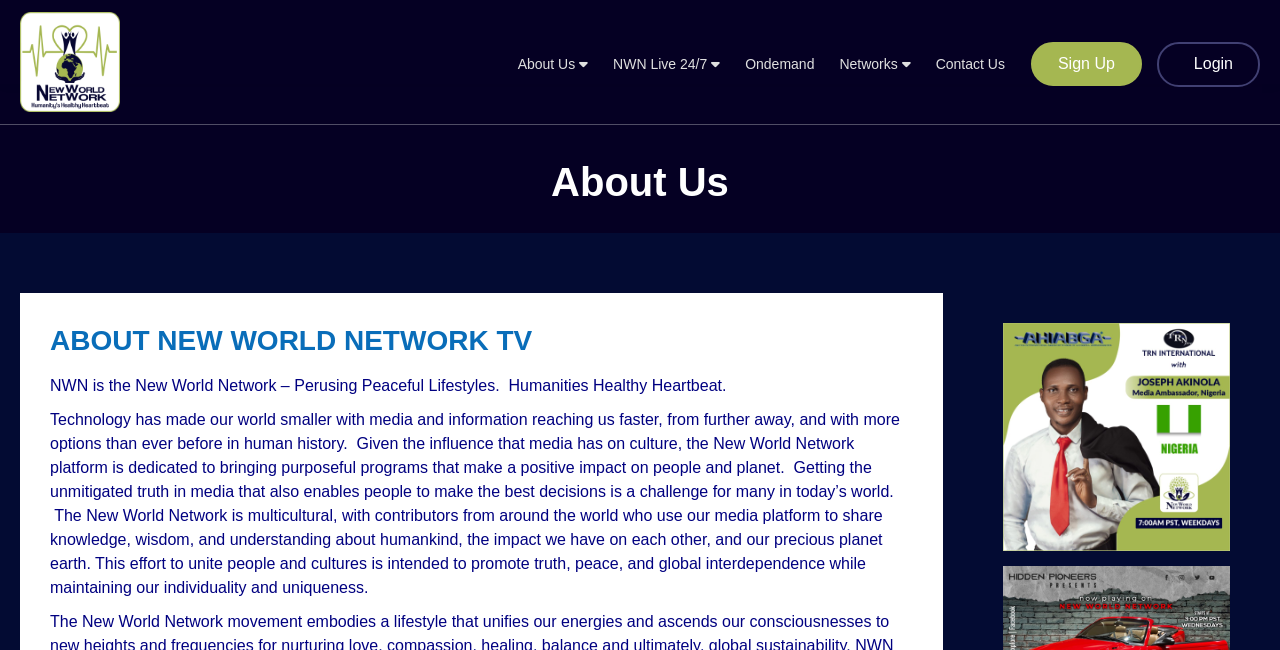Offer a comprehensive description of the webpage’s content and structure.

The webpage is about NWN.tv, a platform focused on promoting peaceful lifestyles and positive impact on people and the planet. At the top left corner, there is a logo of NWN.tv, which is an image linked to the website's homepage. 

Below the logo, there is a navigation menu with several links, including "About Us", "NWN Live 24/7", "Ondemand", "Networks", "Contact Us", "Sign Up", and "Login", all aligned horizontally across the top of the page. 

The main content of the page is divided into two sections. The first section has a heading "About Us" at the top, followed by a subheading "ABOUT NEW WORLD NETWORK TV". Below the subheading, there is a paragraph of text that describes NWN as a platform dedicated to bringing purposeful programs that make a positive impact on people and the planet. 

The second section has a longer paragraph of text that explains the mission of NWN, which is to unite people and cultures, promote truth, peace, and global interdependence while maintaining individuality and uniqueness. This section is located below the first section, taking up most of the page's content area.